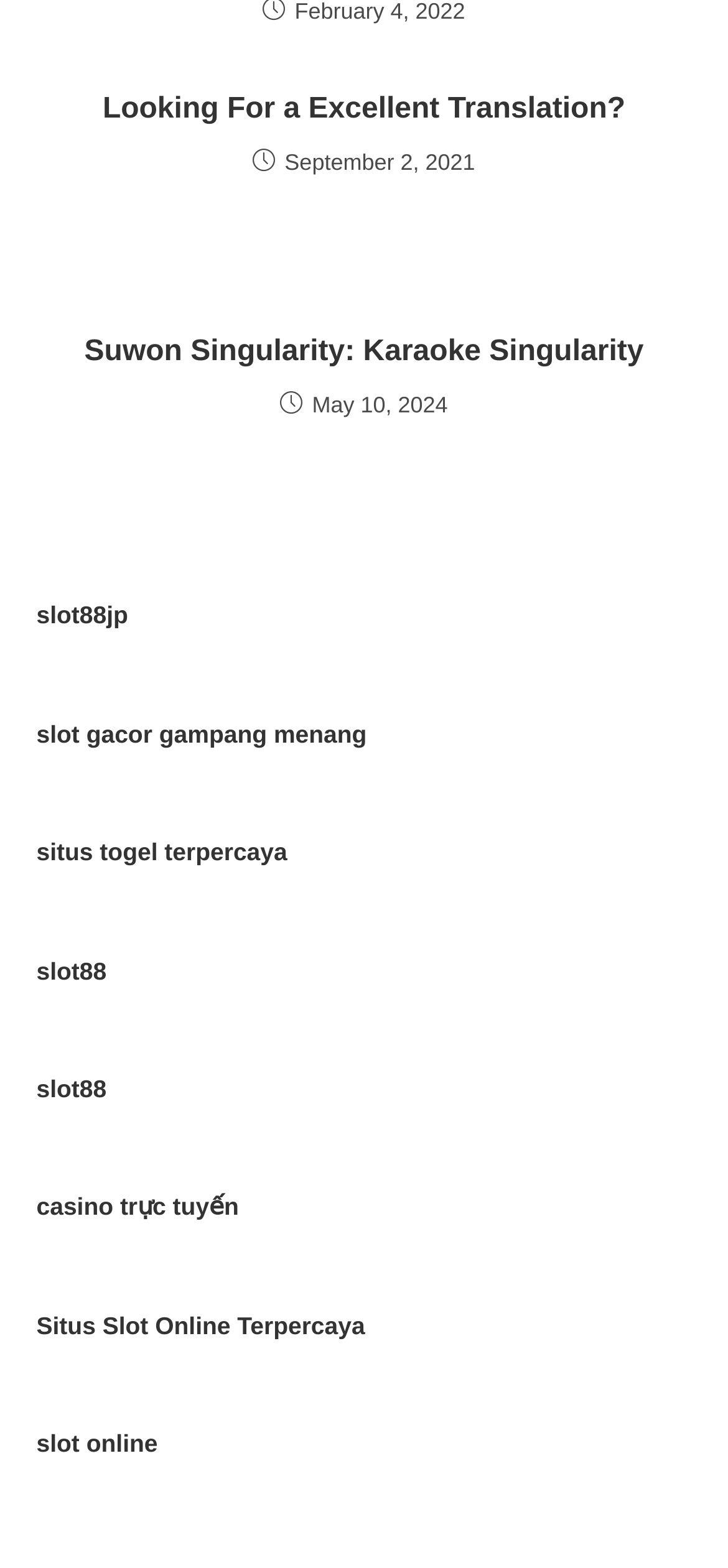How many articles are displayed on the webpage?
Please provide a single word or phrase as your answer based on the image.

2